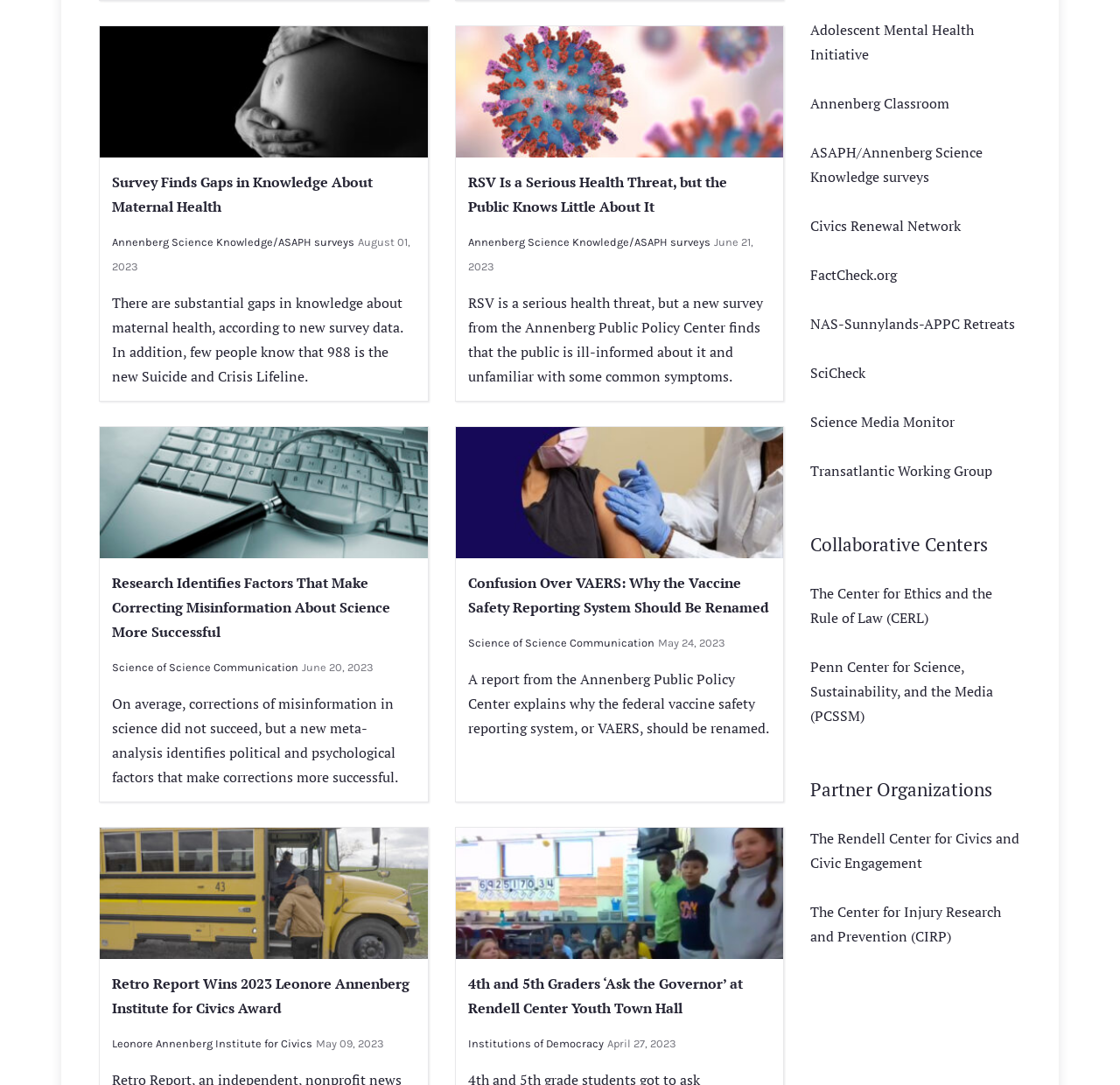Calculate the bounding box coordinates of the UI element given the description: "Science of Science Communication".

[0.1, 0.609, 0.266, 0.621]